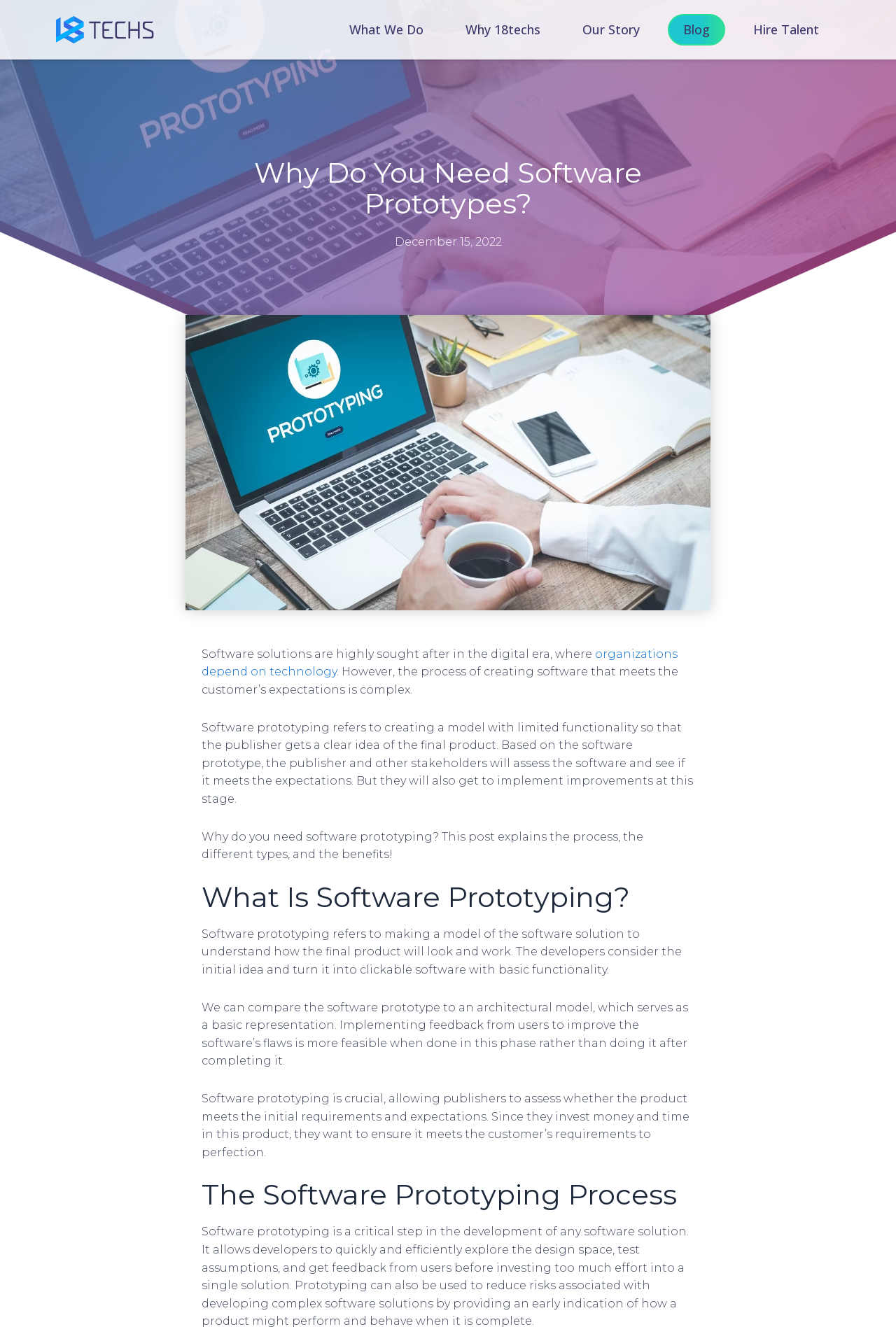What is the topic of the article? Based on the screenshot, please respond with a single word or phrase.

Software prototyping